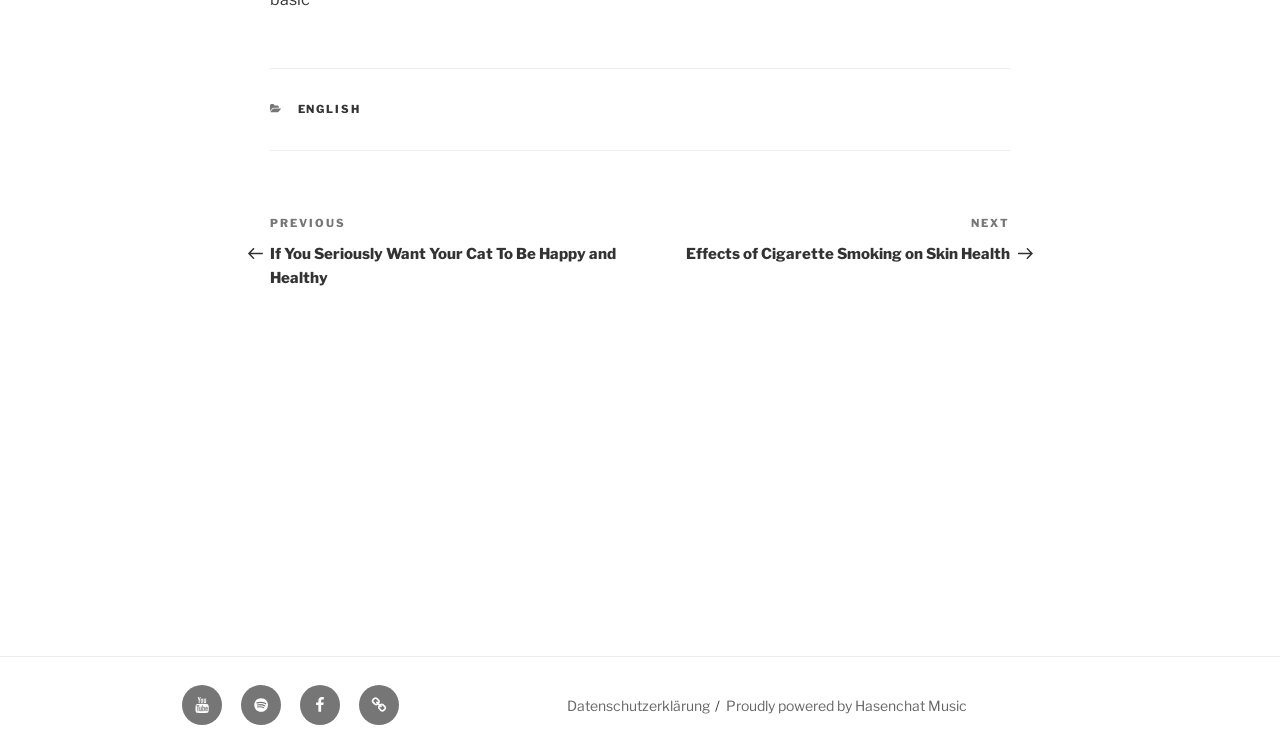Pinpoint the bounding box coordinates of the clickable element needed to complete the instruction: "Go to English version". The coordinates should be provided as four float numbers between 0 and 1: [left, top, right, bottom].

[0.232, 0.135, 0.282, 0.154]